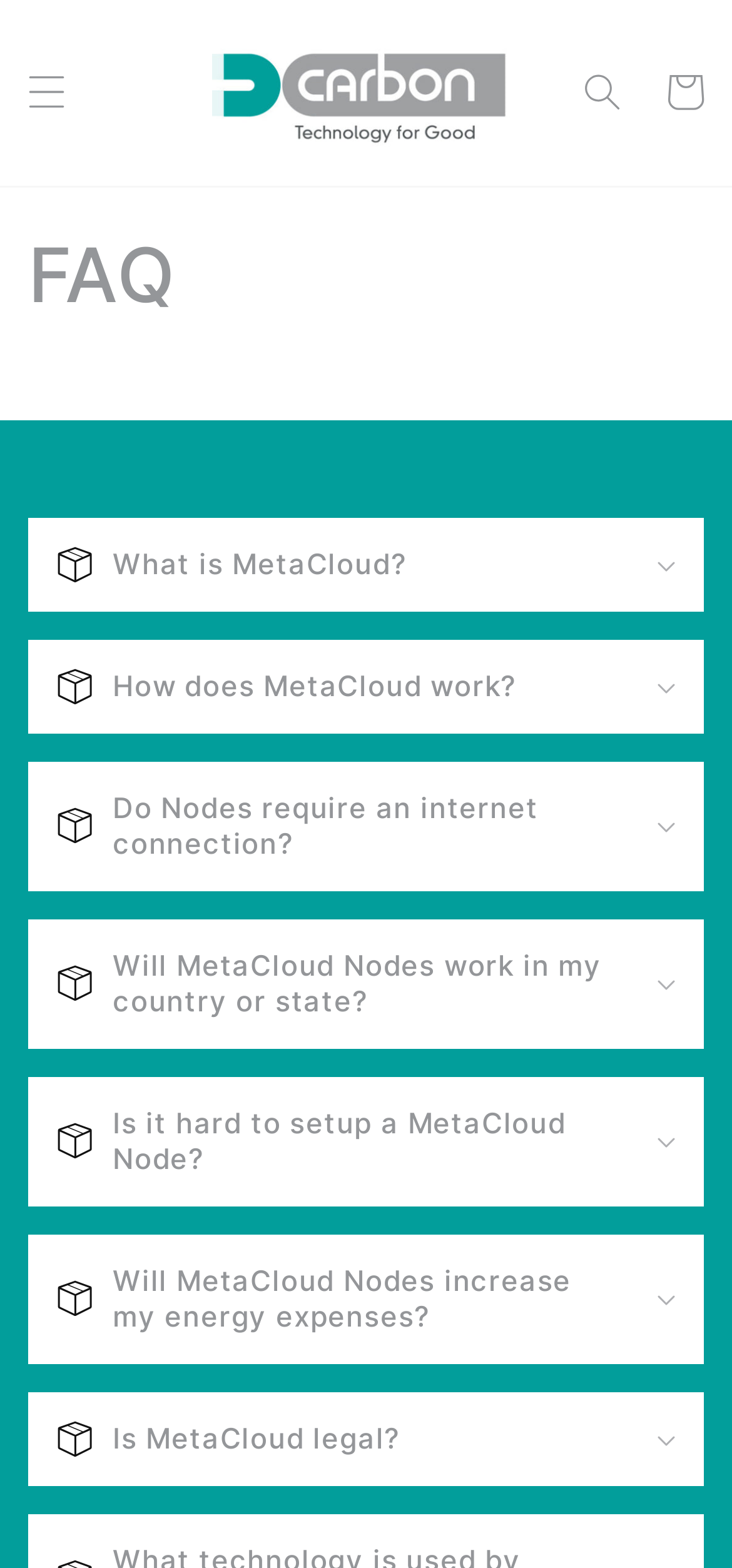Given the element description: "aria-label="twitter x solid"", predict the bounding box coordinates of this UI element. The coordinates must be four float numbers between 0 and 1, given as [left, top, right, bottom].

None